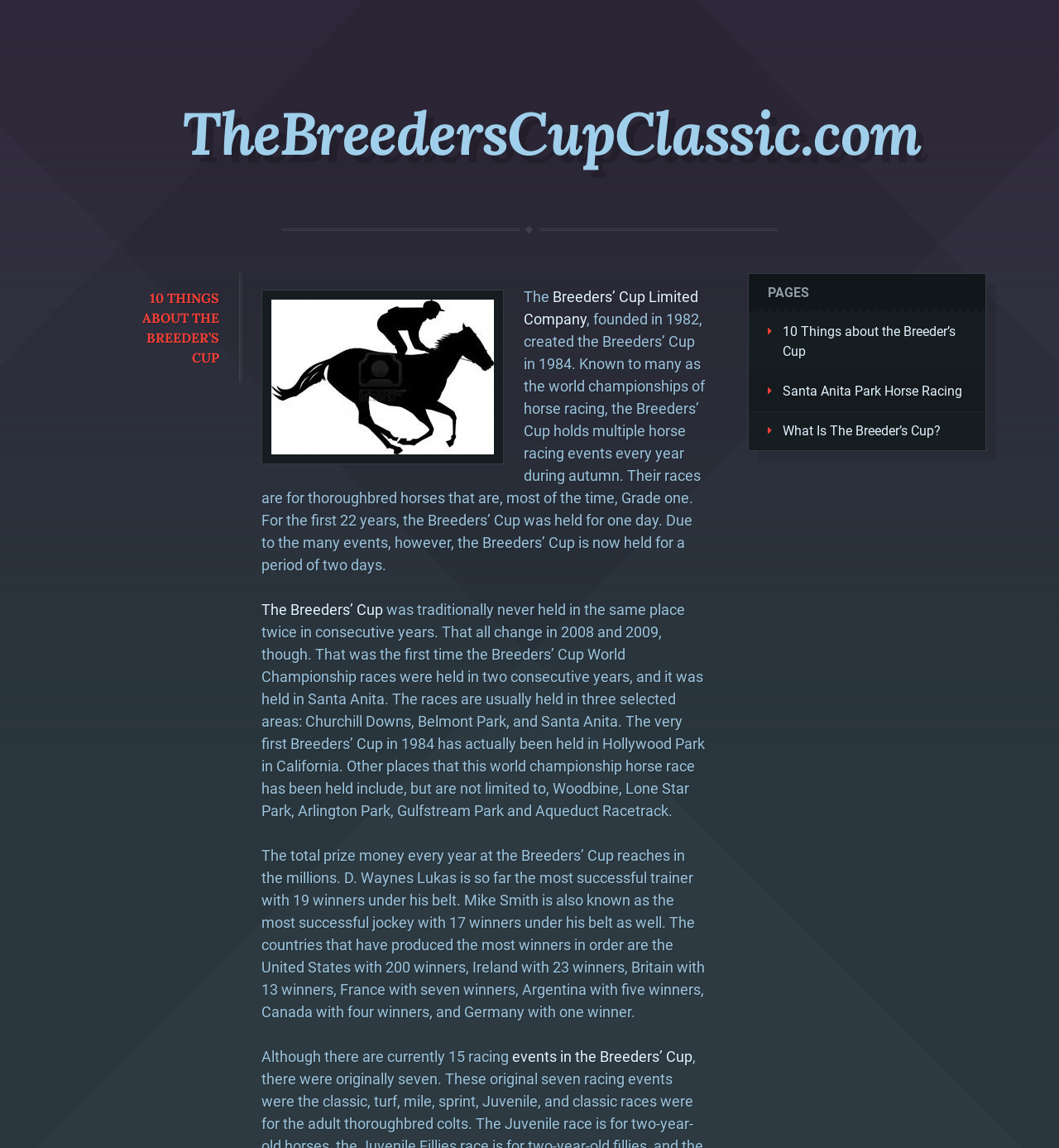What is the usual duration of the Breeders' Cup?
Please respond to the question with a detailed and well-explained answer.

The webpage states that for the first 22 years, the Breeders' Cup was held for one day, but due to the many events, the Breeders' Cup is now held for a period of two days.